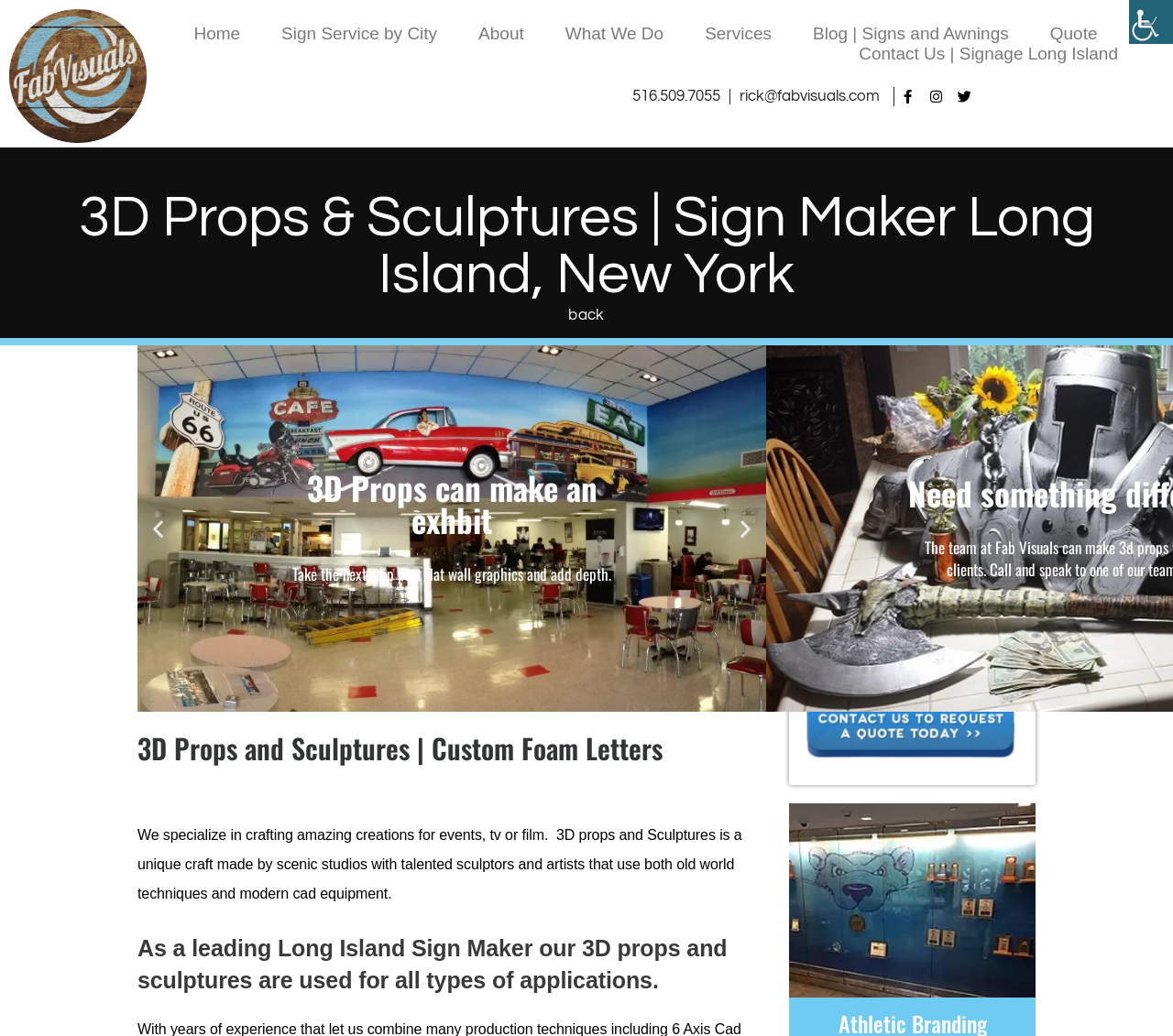What is the purpose of 3D props according to the website?
Please craft a detailed and exhaustive response to the question.

The website mentions that 3D props can make an exhibit stand out, and taking the next step past flat wall graphics and adding depth is the purpose of 3D props.